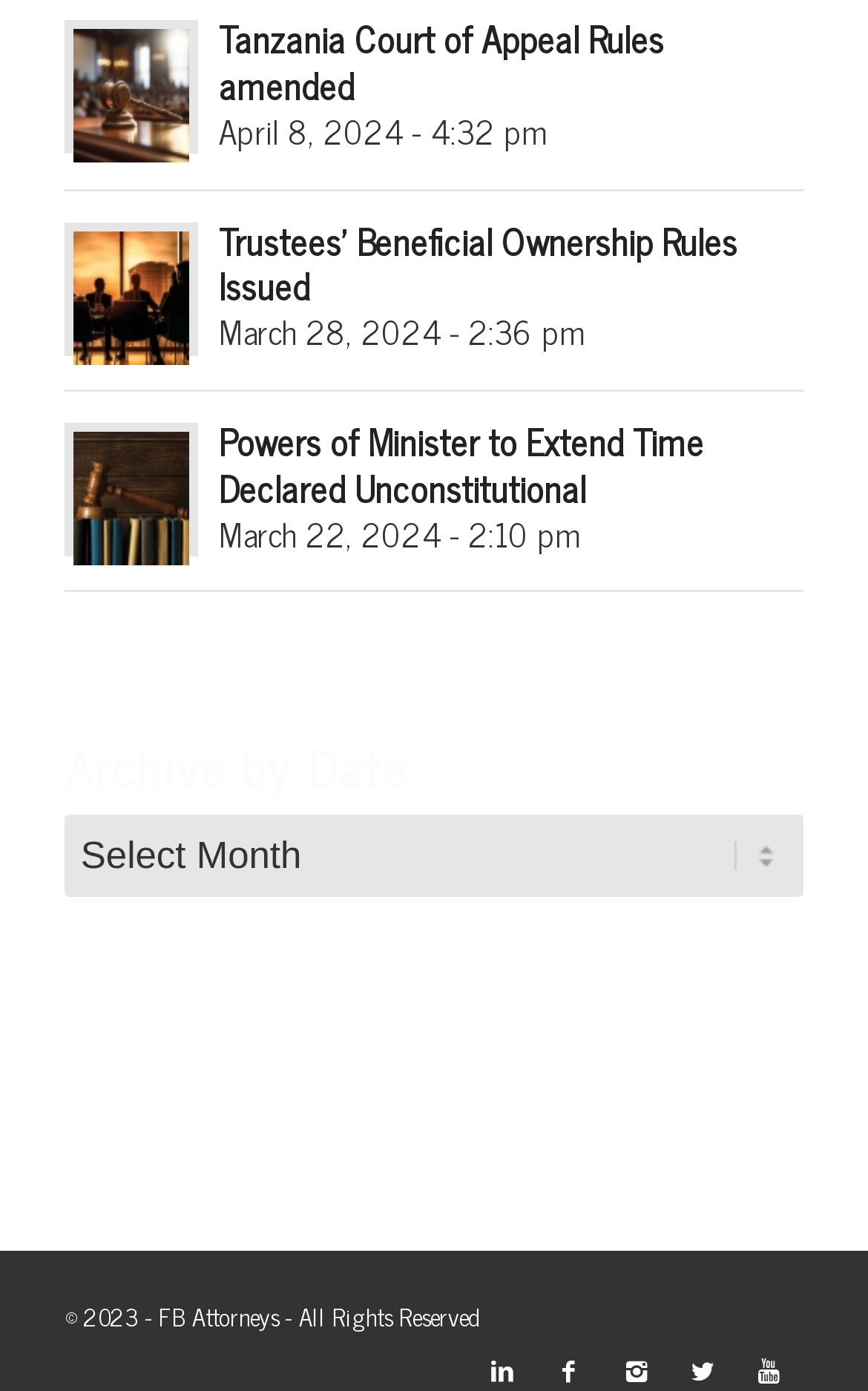Based on the image, please elaborate on the answer to the following question:
How many links are there on the webpage?

I counted the number of links on the webpage and found three links: 'Tanzania Court of Appeal Rules amended April 8, 2024 - 4:32 pm', 'Trustees’ Beneficial Ownership Rules Issued March 28, 2024 - 2:36 pm', and 'Powers of Minister to Extend Time Declared Unconstitutional March 22, 2024 - 2:10 pm'.